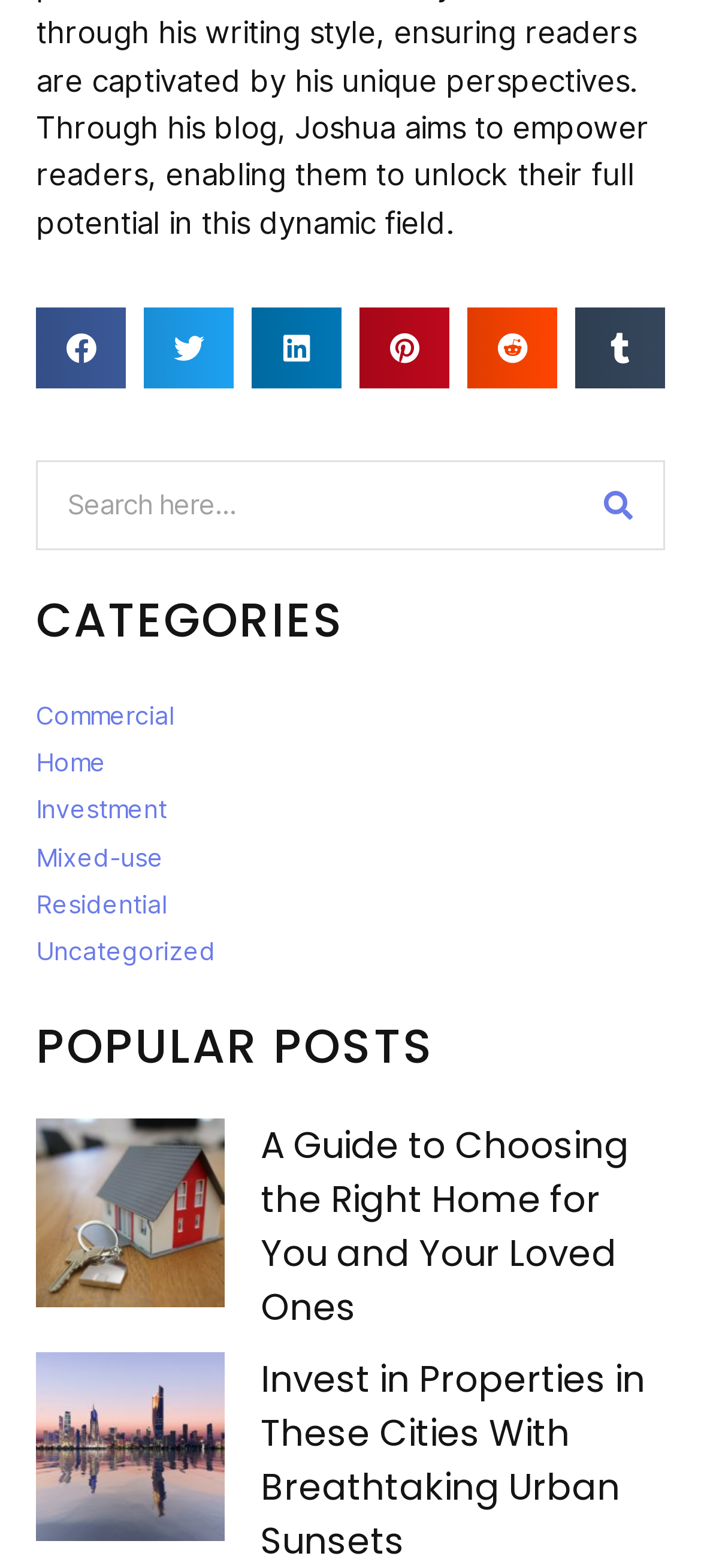Determine the bounding box coordinates for the UI element described. Format the coordinates as (top-left x, top-left y, bottom-right x, bottom-right y) and ensure all values are between 0 and 1. Element description: Search

[0.818, 0.294, 0.946, 0.349]